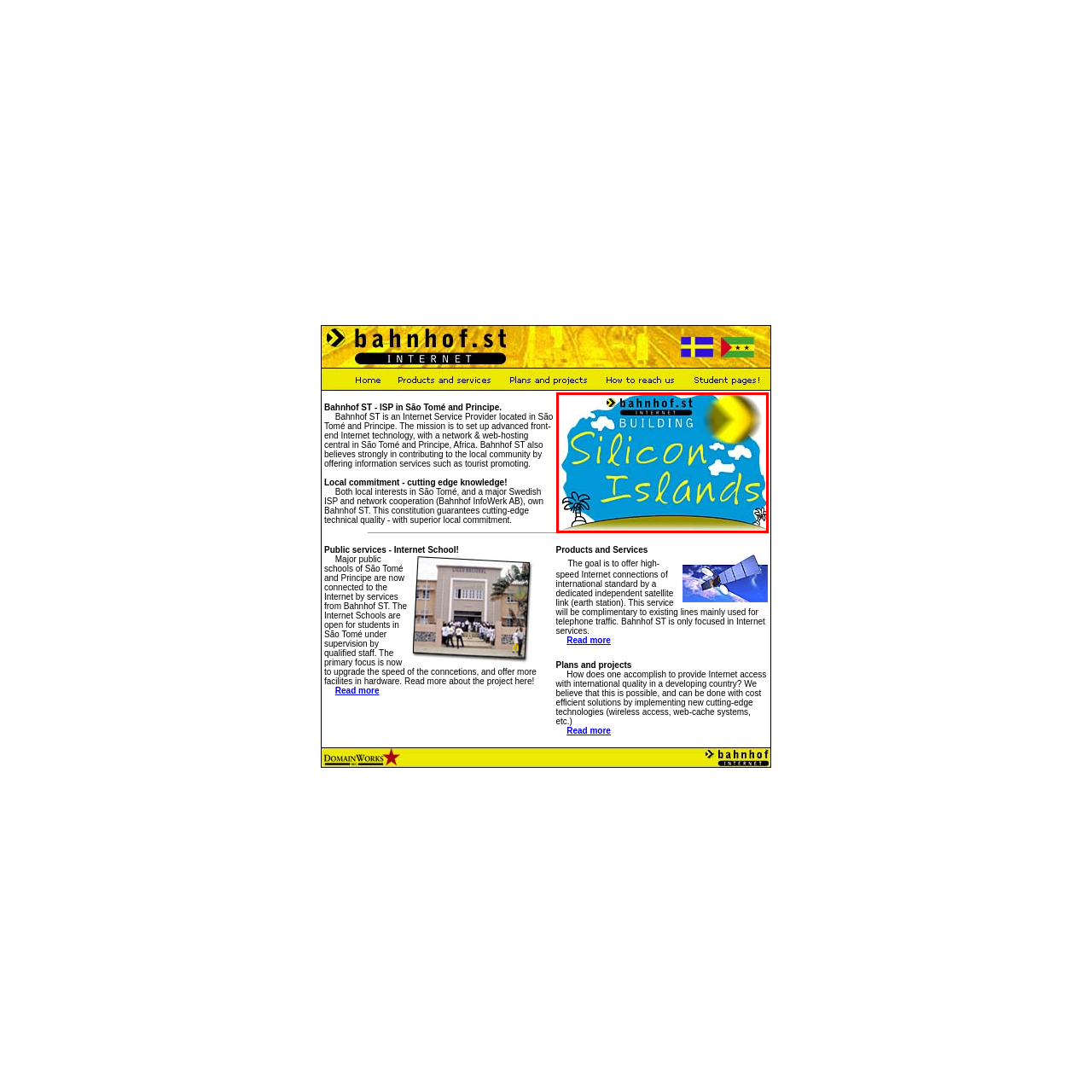What is the goal of Bahnhof.ST in the region?
Please analyze the segment of the image inside the red bounding box and respond with a single word or phrase.

Enhancing internet accessibility